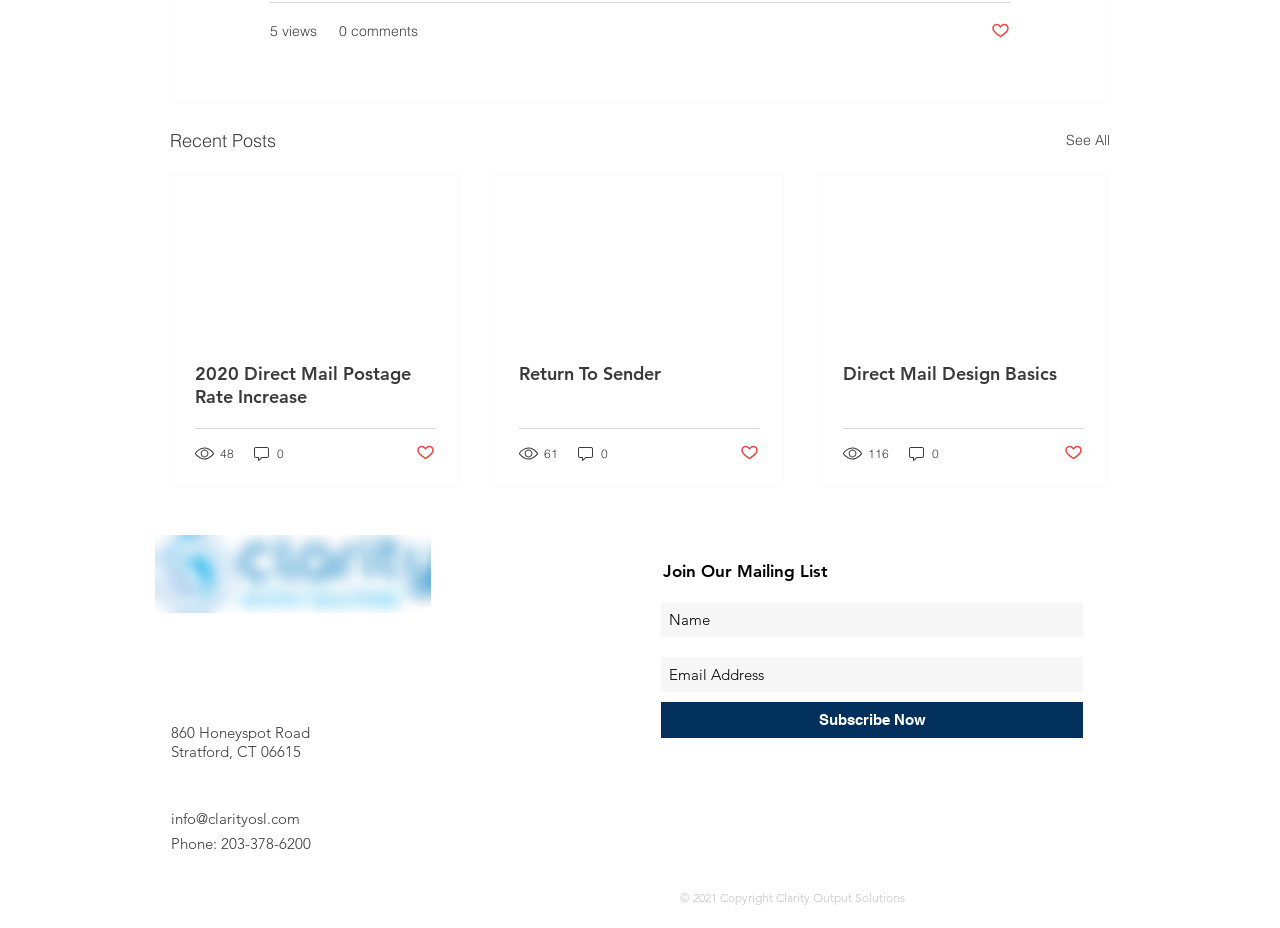Kindly determine the bounding box coordinates for the area that needs to be clicked to execute this instruction: "Read about Nuruddin Farah".

None